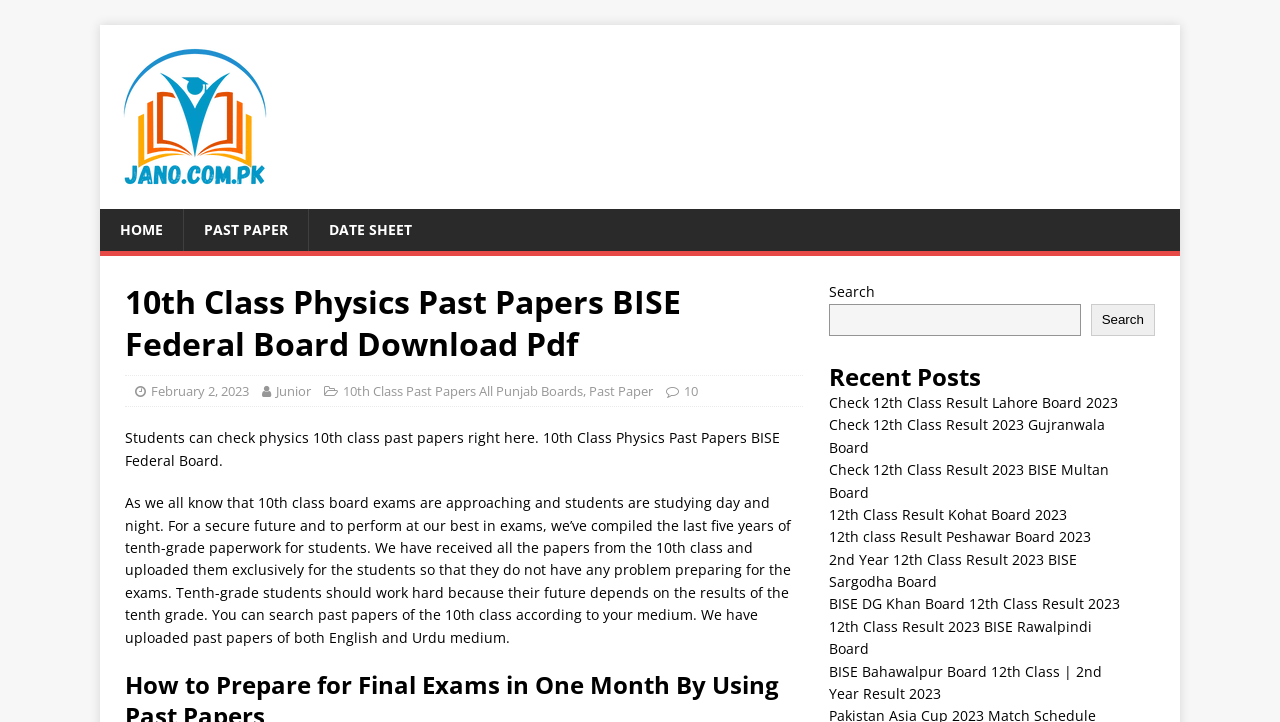Identify the bounding box coordinates of the specific part of the webpage to click to complete this instruction: "Read recent posts".

[0.647, 0.5, 0.902, 0.543]